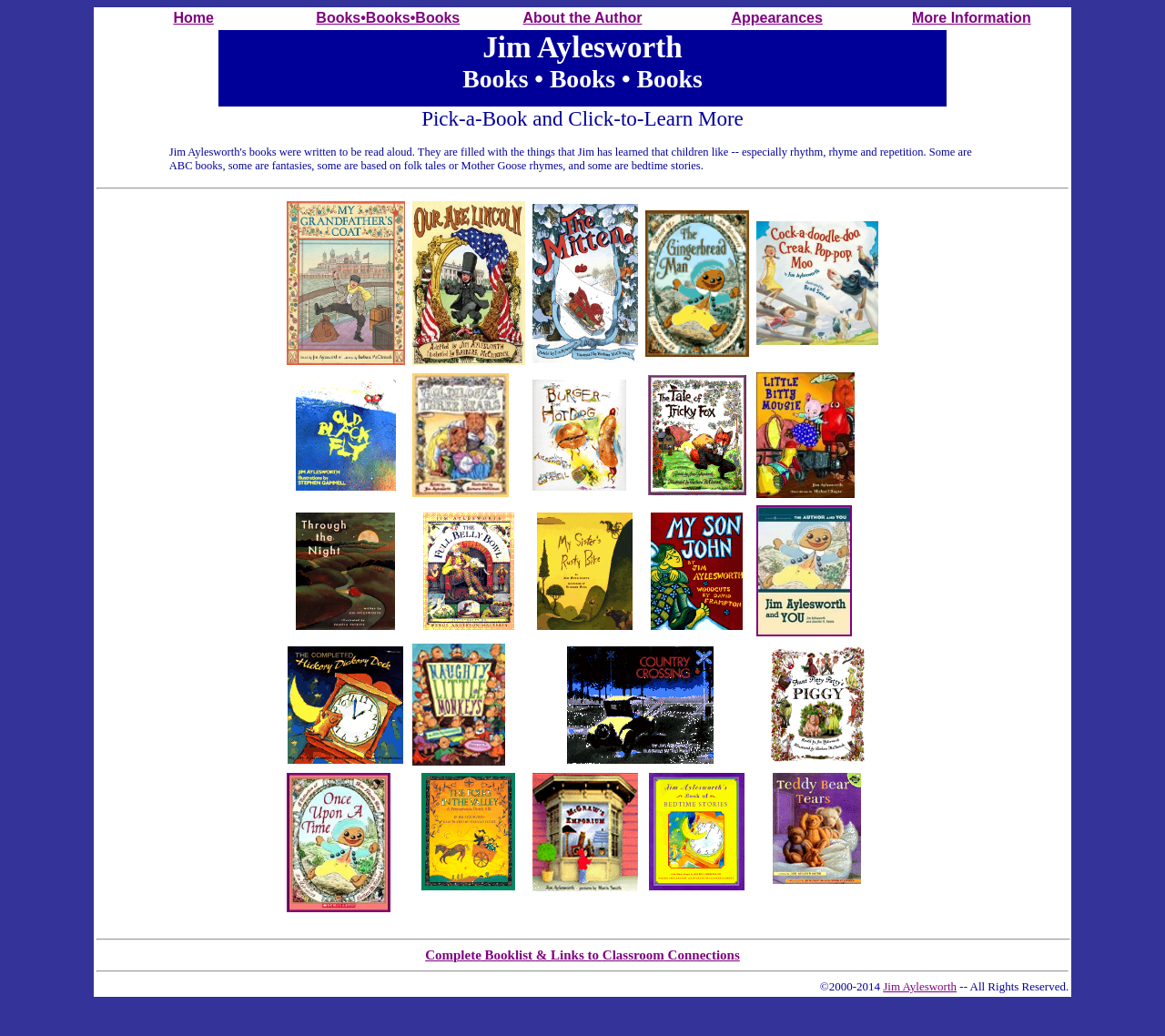What is the theme of the books listed?
Answer the question based on the image using a single word or a brief phrase.

Children's books